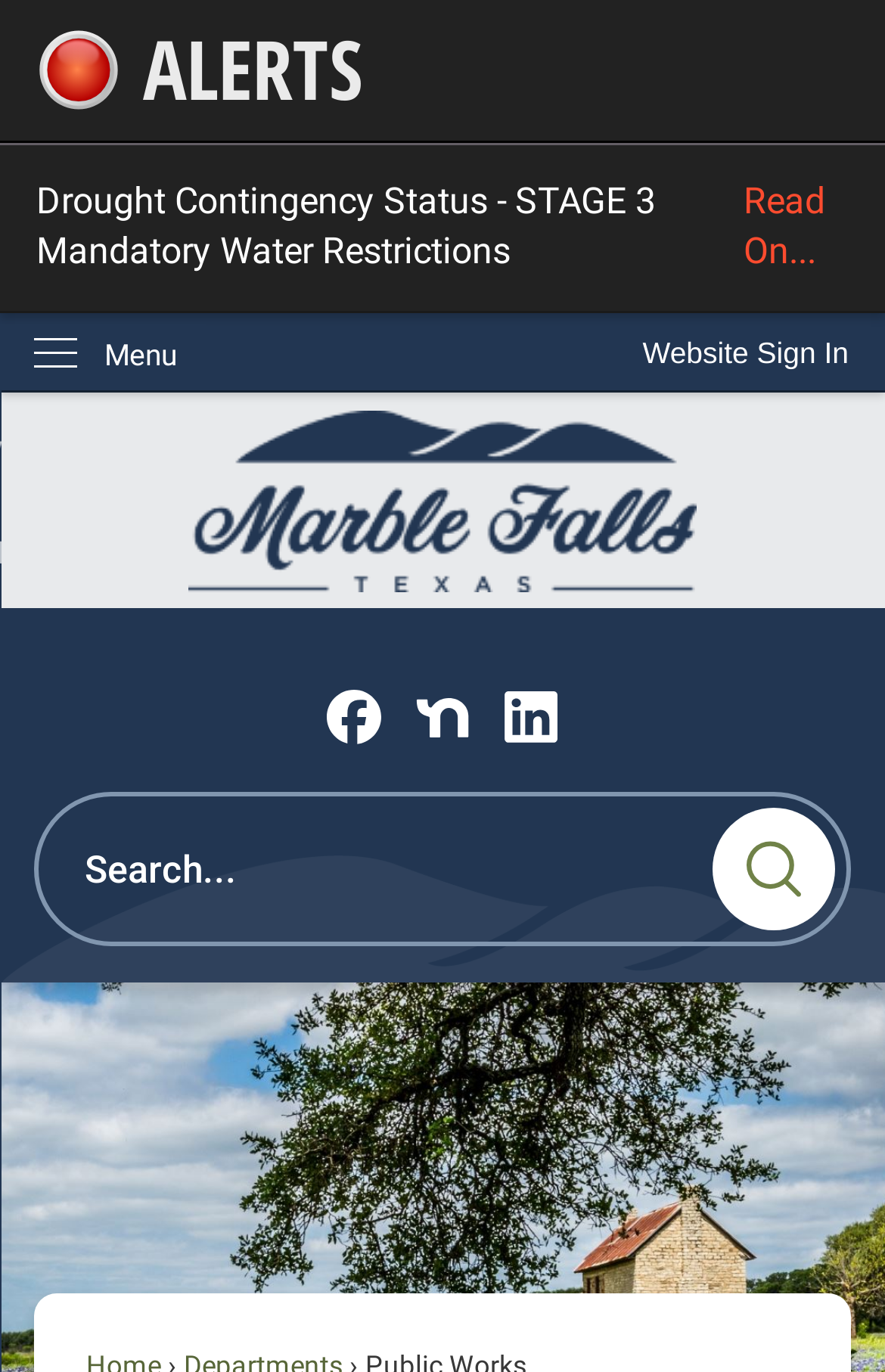Provide a brief response to the question below using one word or phrase:
What is the current drought contingency status?

STAGE 3 Mandatory Water Restrictions